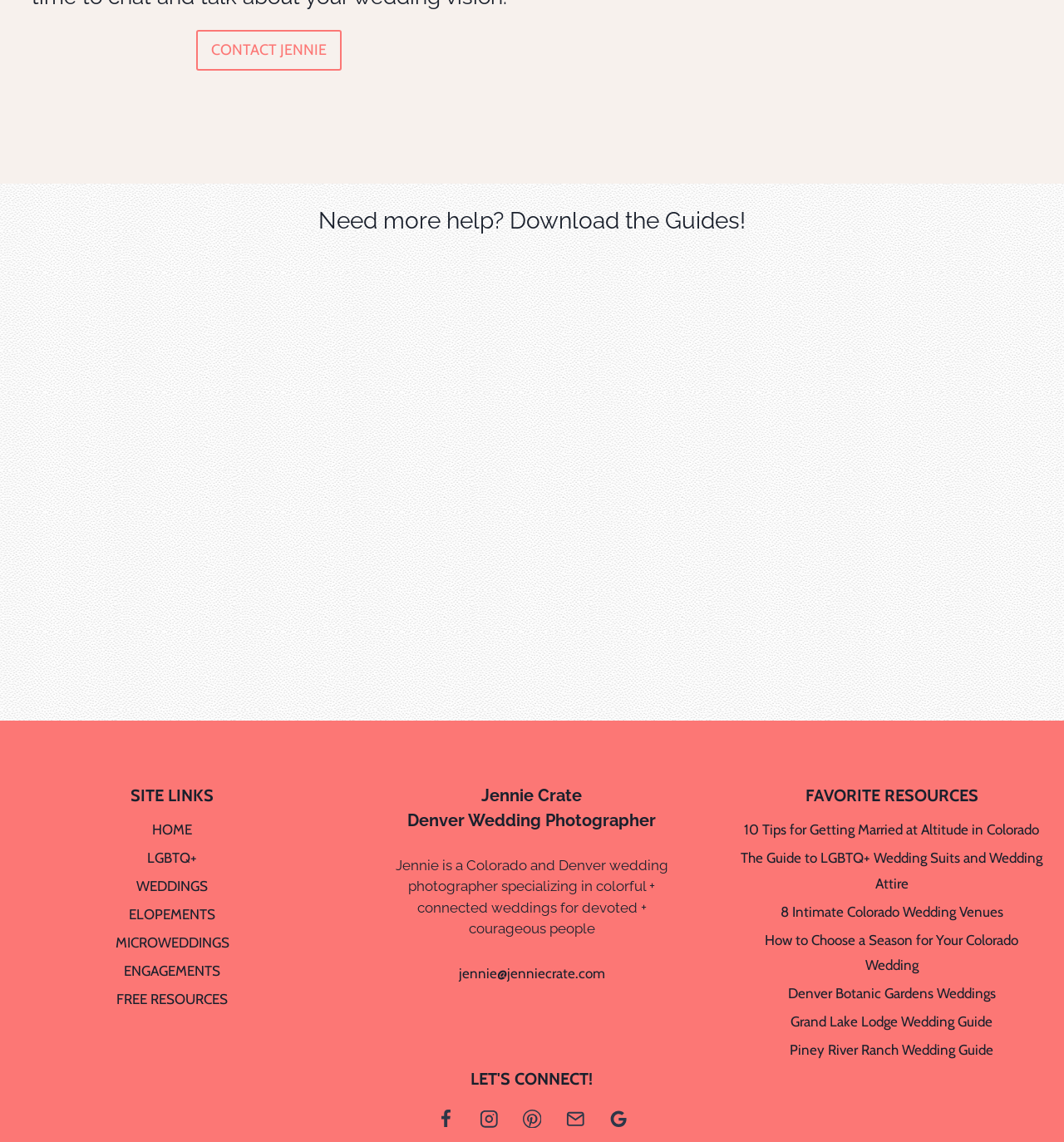Determine the bounding box coordinates of the clickable region to carry out the instruction: "Contact Jennie".

[0.184, 0.026, 0.321, 0.062]